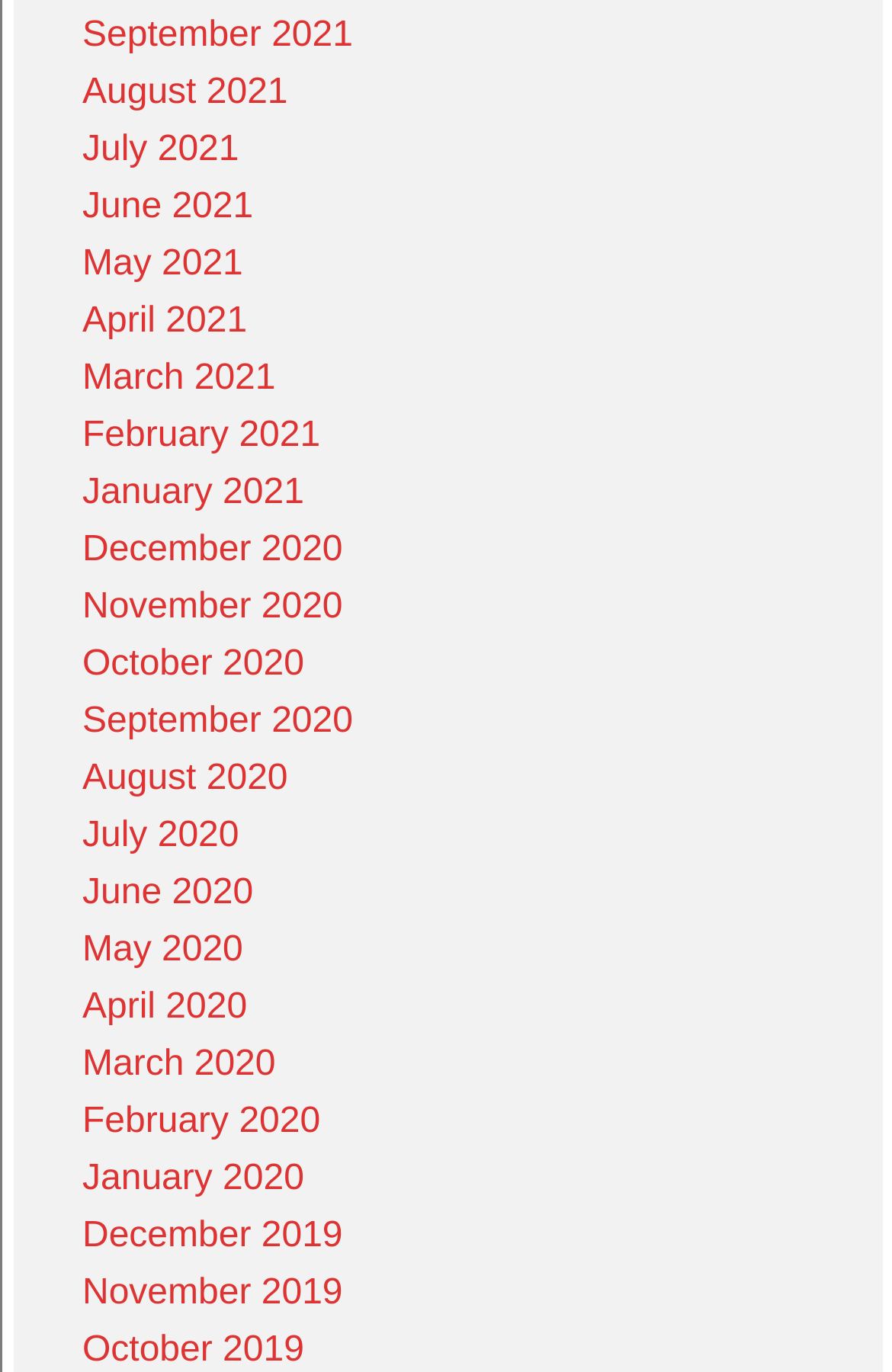Please determine the bounding box coordinates of the element to click in order to execute the following instruction: "browse December 2019". The coordinates should be four float numbers between 0 and 1, specified as [left, top, right, bottom].

[0.092, 0.887, 0.384, 0.916]